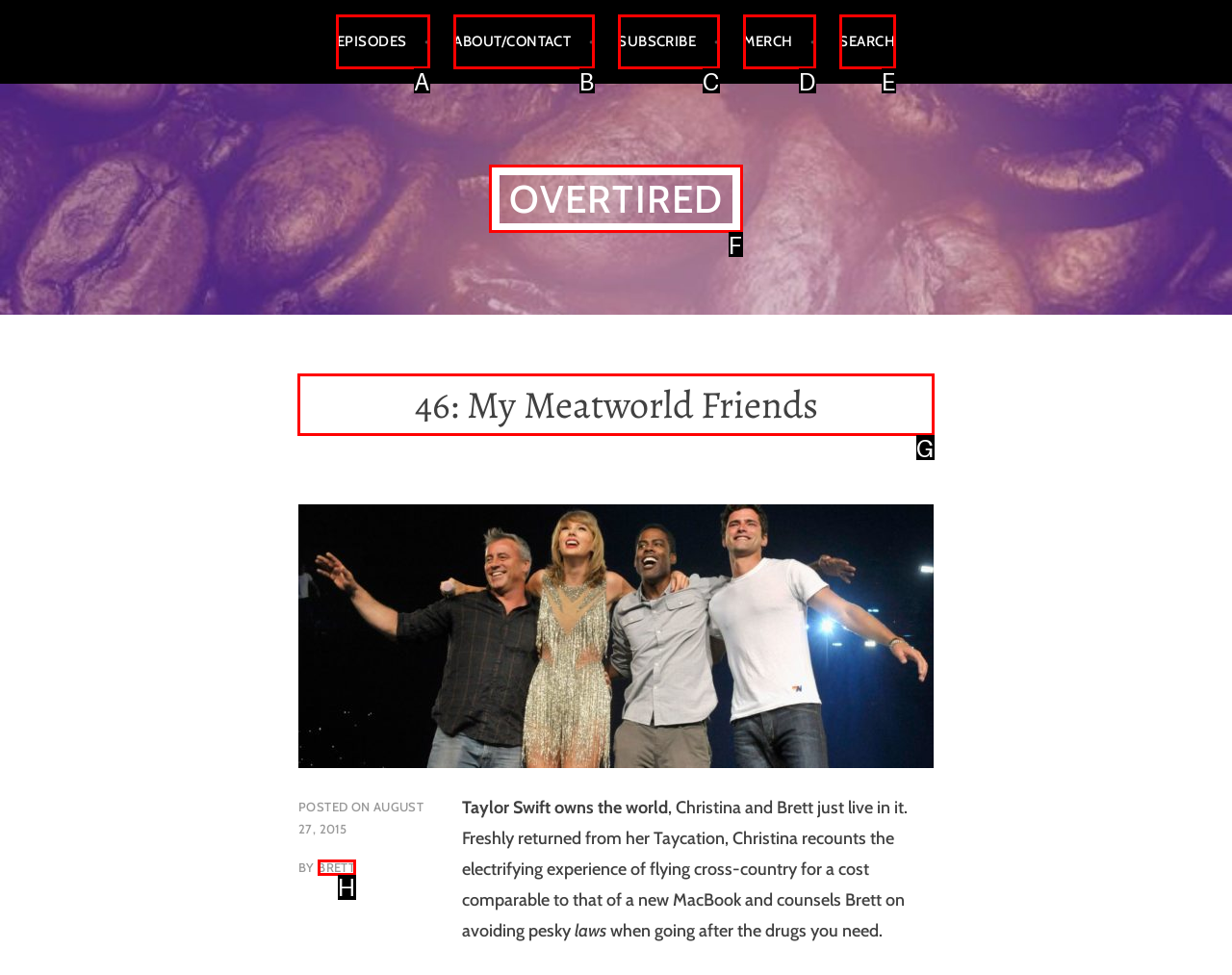Select the appropriate bounding box to fulfill the task: read the latest post Respond with the corresponding letter from the choices provided.

G